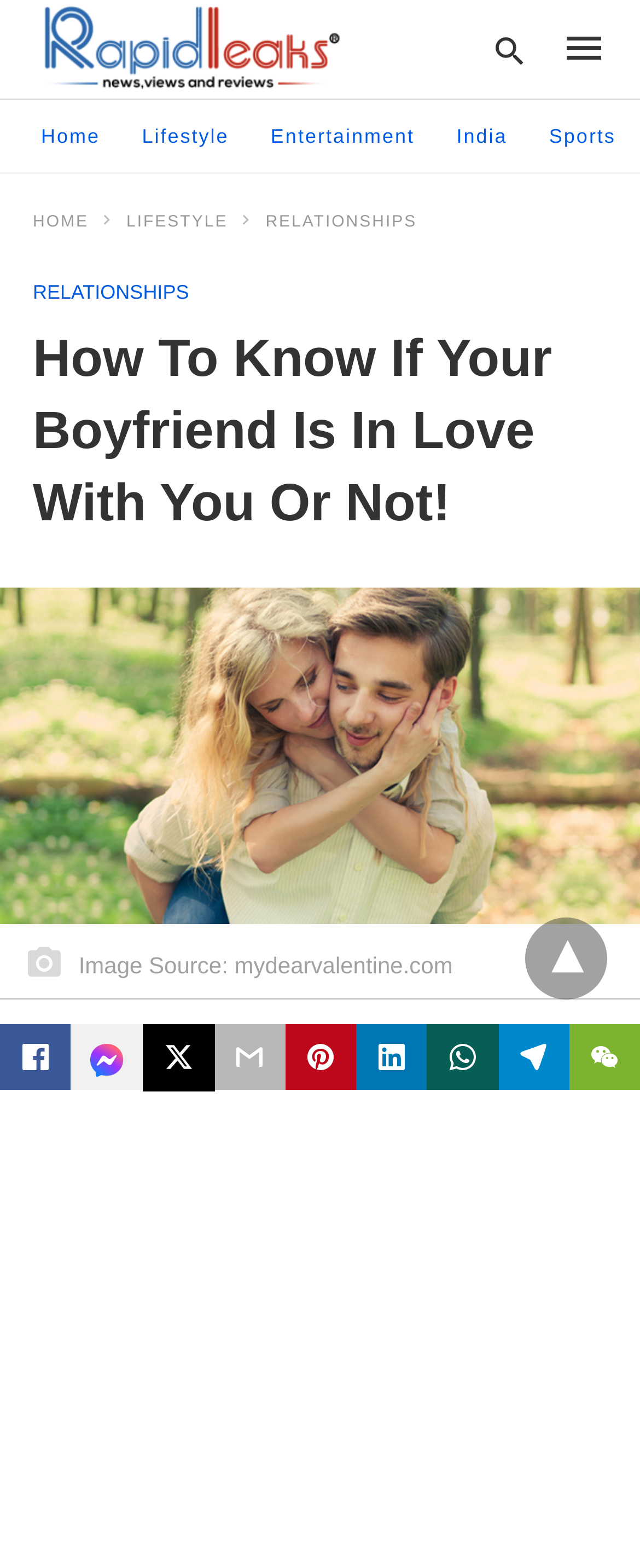Please find the main title text of this webpage.

How To Know If Your Boyfriend Is In Love With You Or Not!